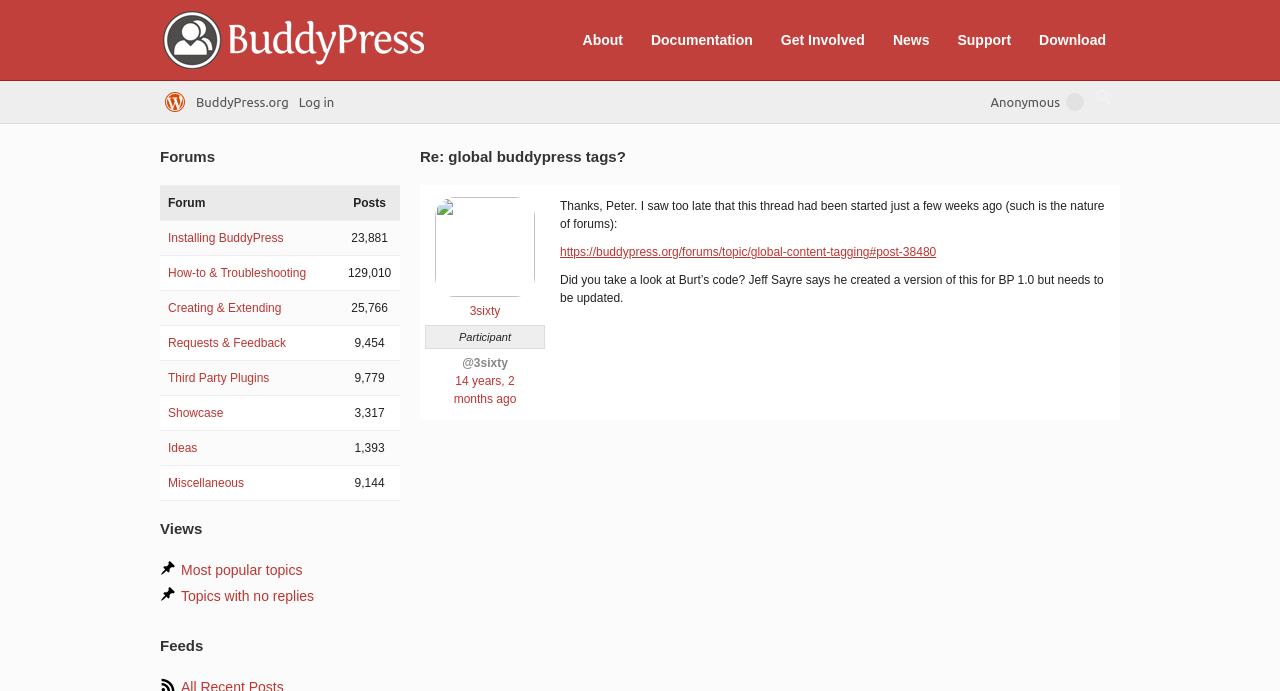Please determine the bounding box coordinates for the element that should be clicked to follow these instructions: "Find Us".

None